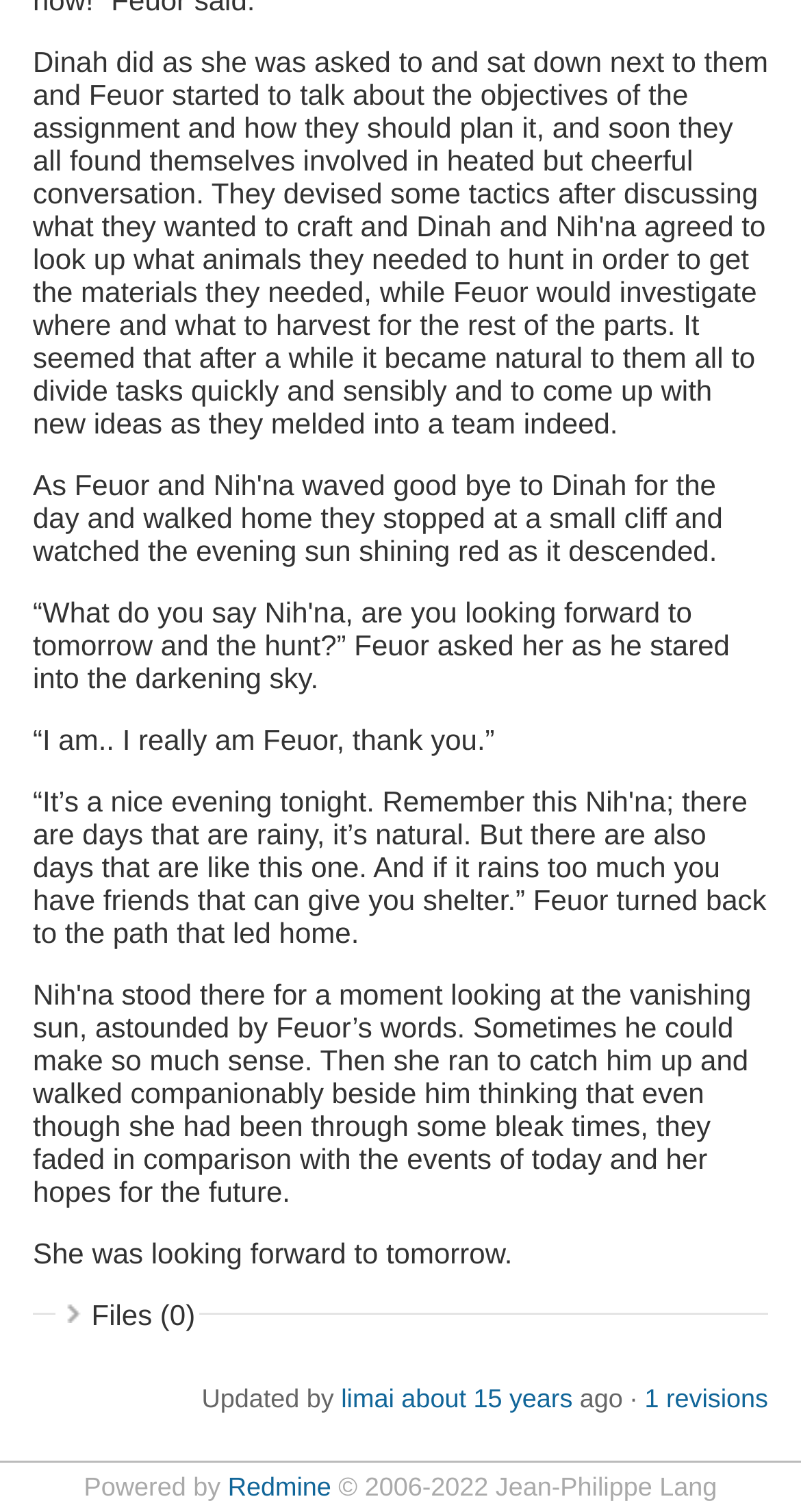What is the name of the person who updated the file?
Please provide a detailed answer to the question.

I found the answer by looking at the text 'Updated by' followed by a link 'limai', which suggests that 'limai' is the name of the person who updated the file.